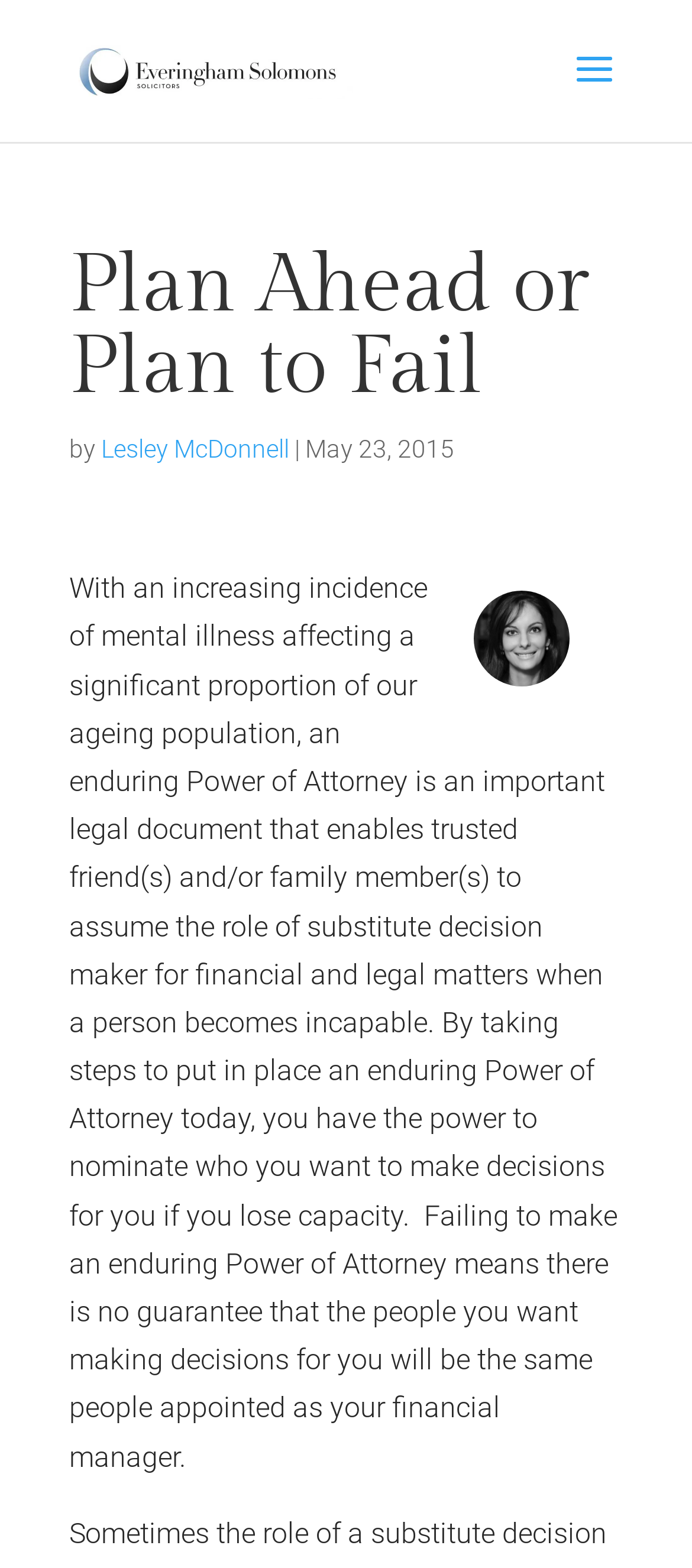Construct a comprehensive description capturing every detail on the webpage.

The webpage appears to be a blog post or article from Everingham Solomons Solicitors, a law firm based in Tamworth. At the top of the page, there is a logo of the law firm, accompanied by a link to the firm's website. Below the logo, there is a heading that reads "Plan Ahead or Plan to Fail", which is the title of the article.

To the right of the title, there is a byline that indicates the article was written by Lesley McDonnell, with a link to the author's profile. The date of publication, May 23, 2015, is also displayed next to the byline. An image of Lesley McDonnell is positioned below the byline.

The main content of the article is a block of text that discusses the importance of having an enduring Power of Attorney, a legal document that allows trusted individuals to make financial and legal decisions on behalf of someone who has lost capacity due to mental illness or other conditions. The text explains that having such a document in place ensures that the person's chosen representatives can make decisions for them, rather than leaving it to chance.

Overall, the webpage has a simple and clean layout, with a clear hierarchy of information and a focus on the main article content.